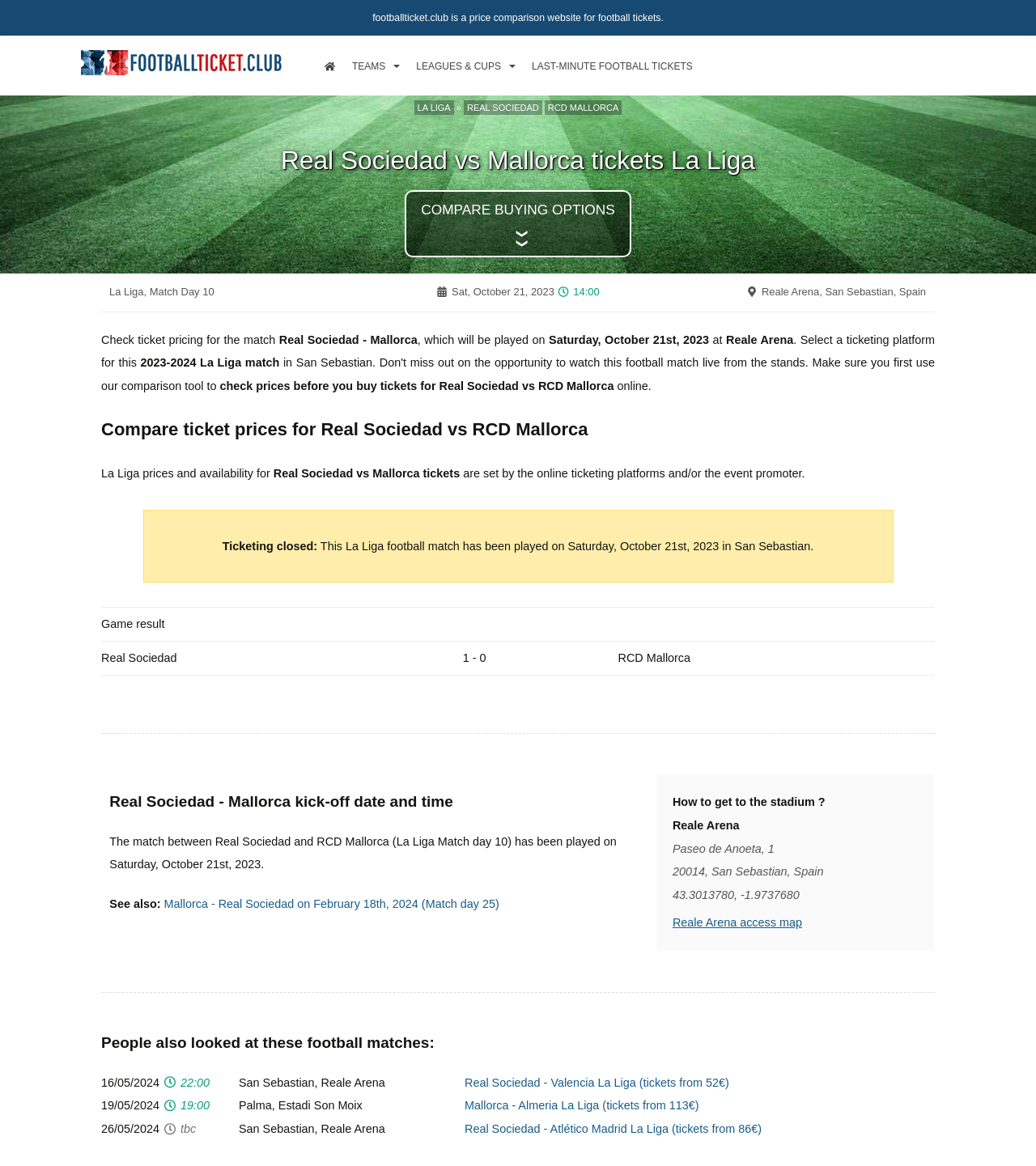Please pinpoint the bounding box coordinates for the region I should click to adhere to this instruction: "Go to the 'LA LIGA' page".

[0.4, 0.086, 0.438, 0.099]